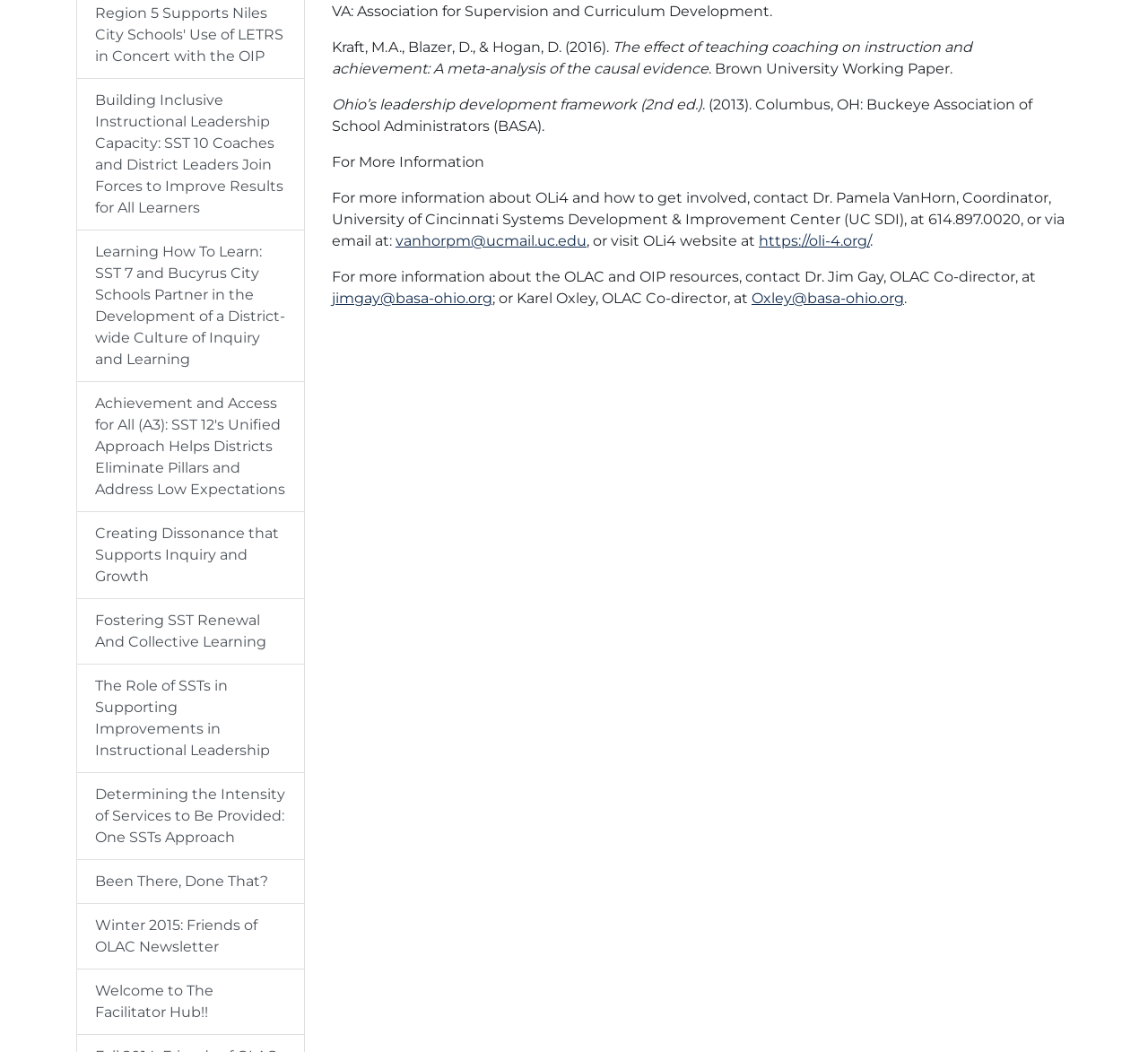How many StaticText elements are on this webpage?
Look at the screenshot and give a one-word or phrase answer.

9